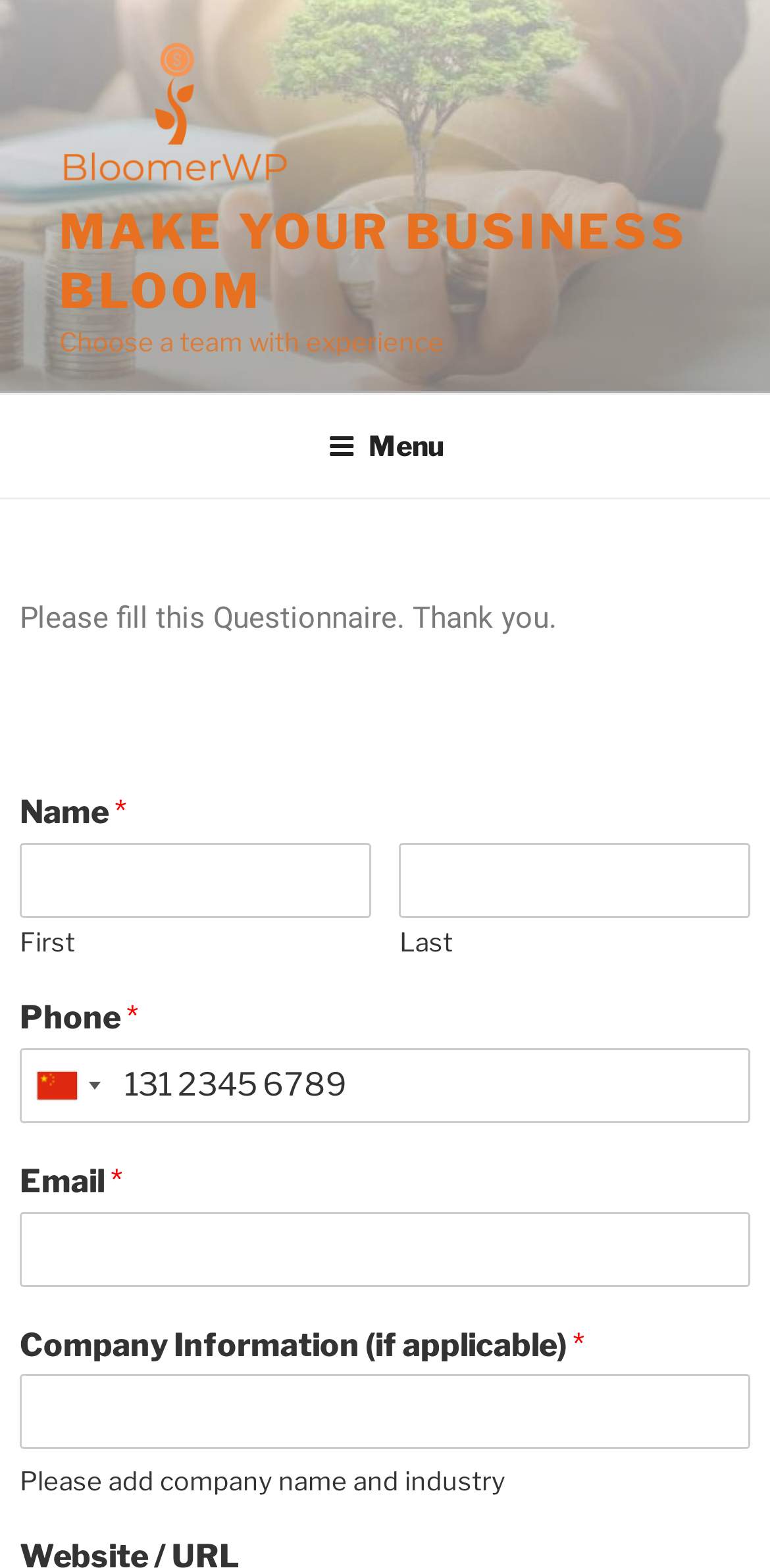How many sections are there in the questionnaire?
Provide a short answer using one word or a brief phrase based on the image.

2